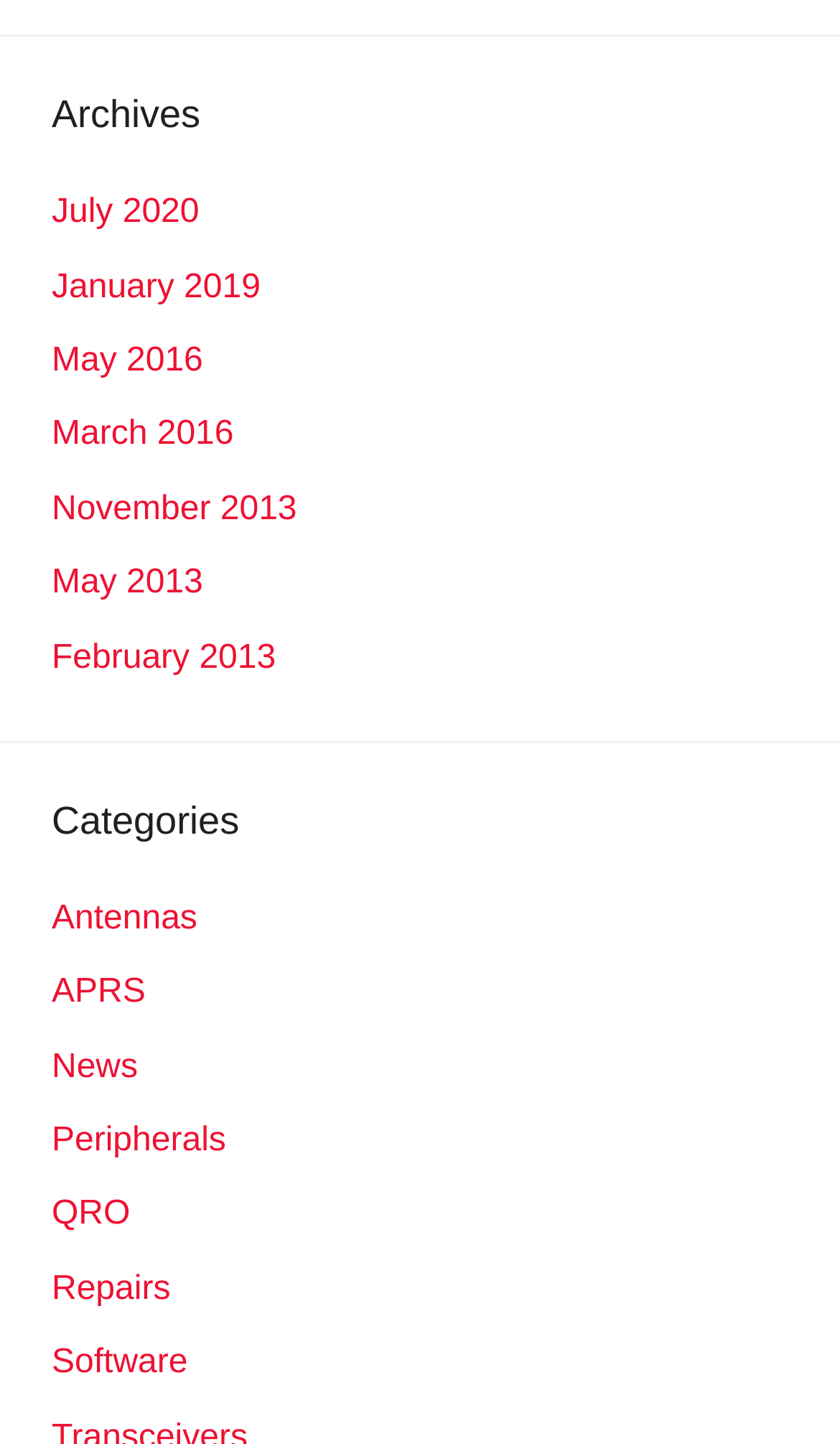Look at the image and write a detailed answer to the question: 
How many archive links are there?

I counted the number of links under the 'Archives' heading and found that there are 7 archive links listed, each corresponding to a specific month and year.